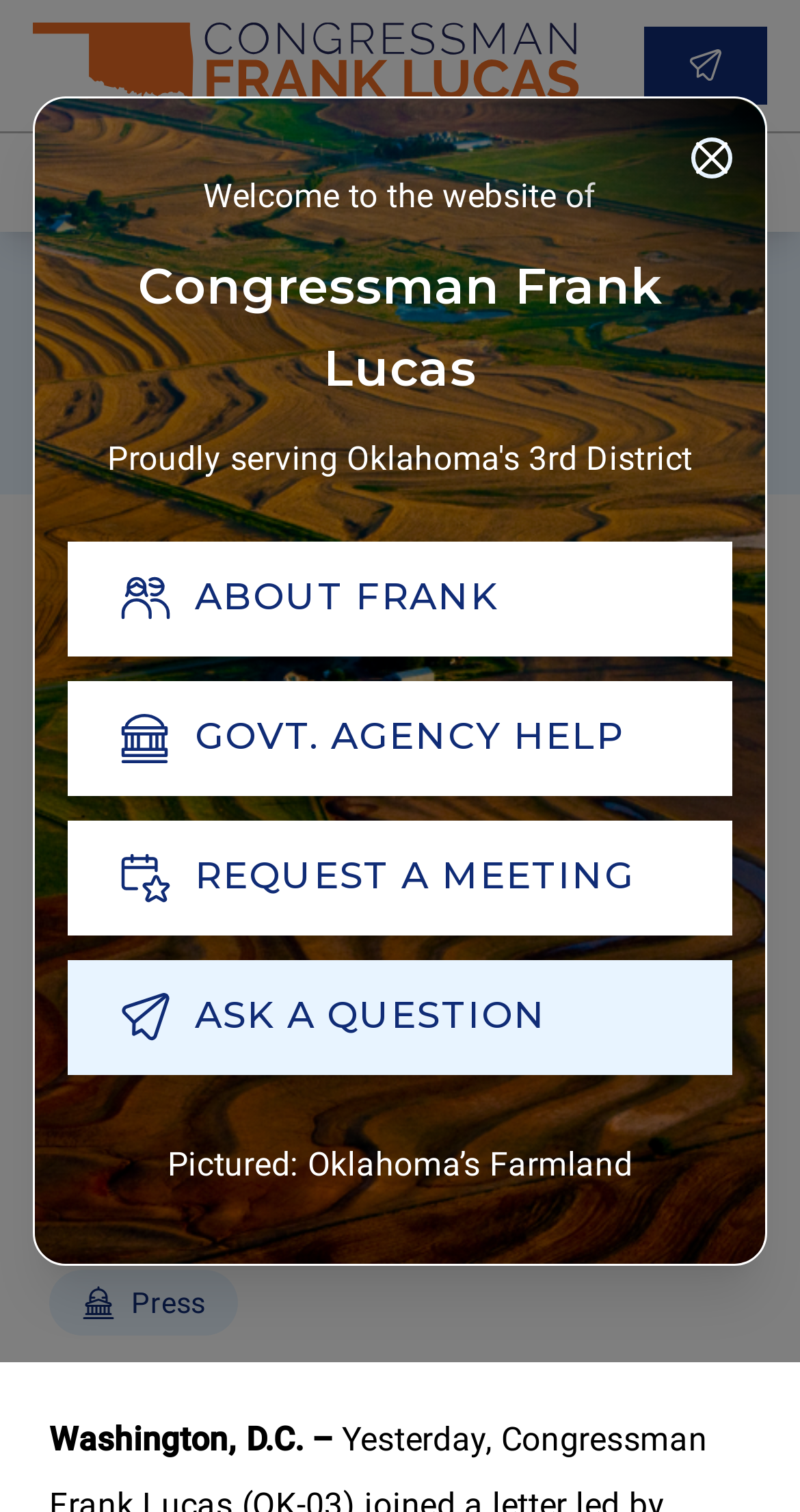Determine the bounding box coordinates for the clickable element required to fulfill the instruction: "Read the 'Health Care' article". Provide the coordinates as four float numbers between 0 and 1, i.e., [left, top, right, bottom].

[0.328, 0.792, 0.667, 0.84]